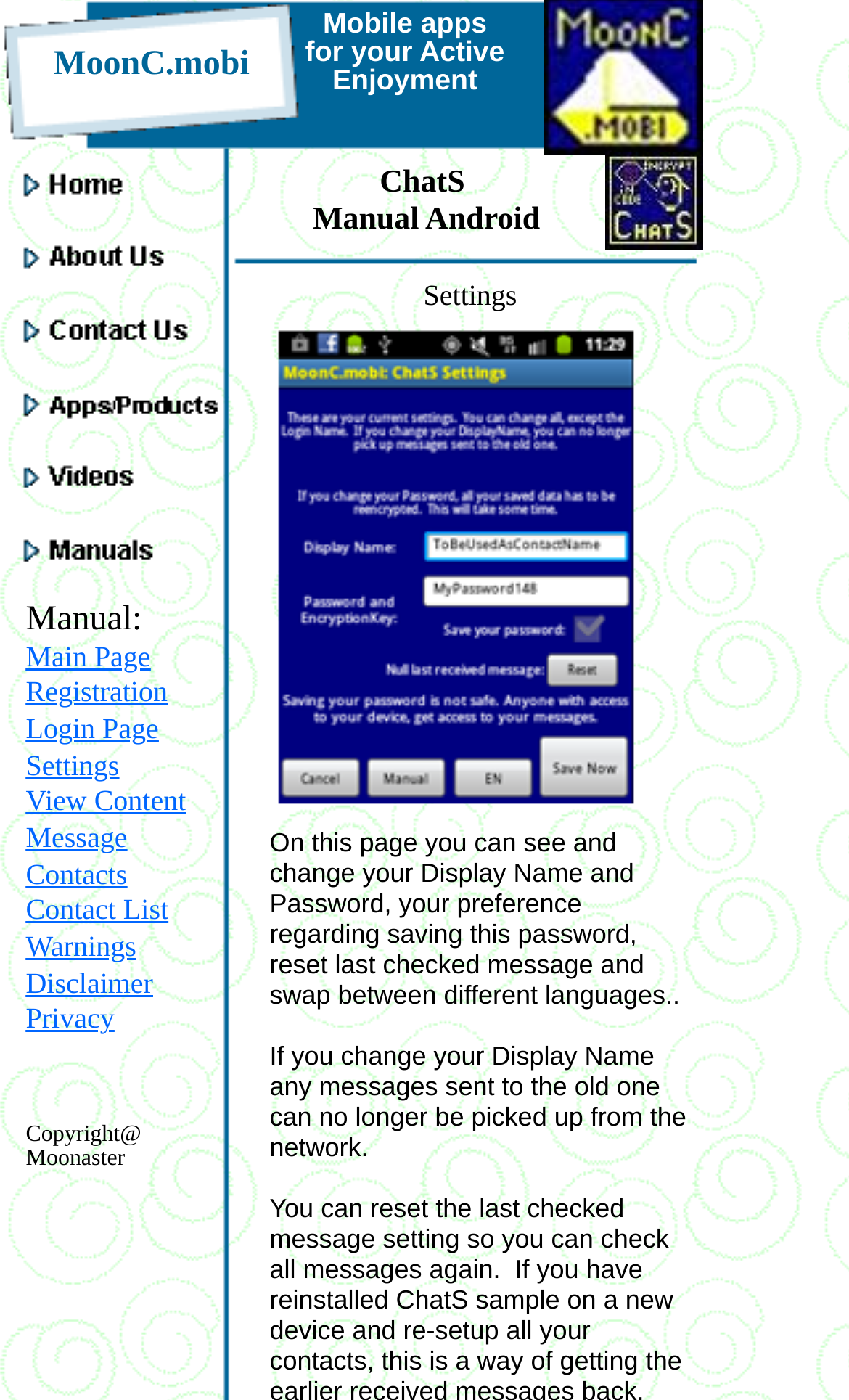Find the bounding box coordinates of the element you need to click on to perform this action: 'View the Main Page'. The coordinates should be represented by four float values between 0 and 1, in the format [left, top, right, bottom].

[0.03, 0.457, 0.177, 0.48]